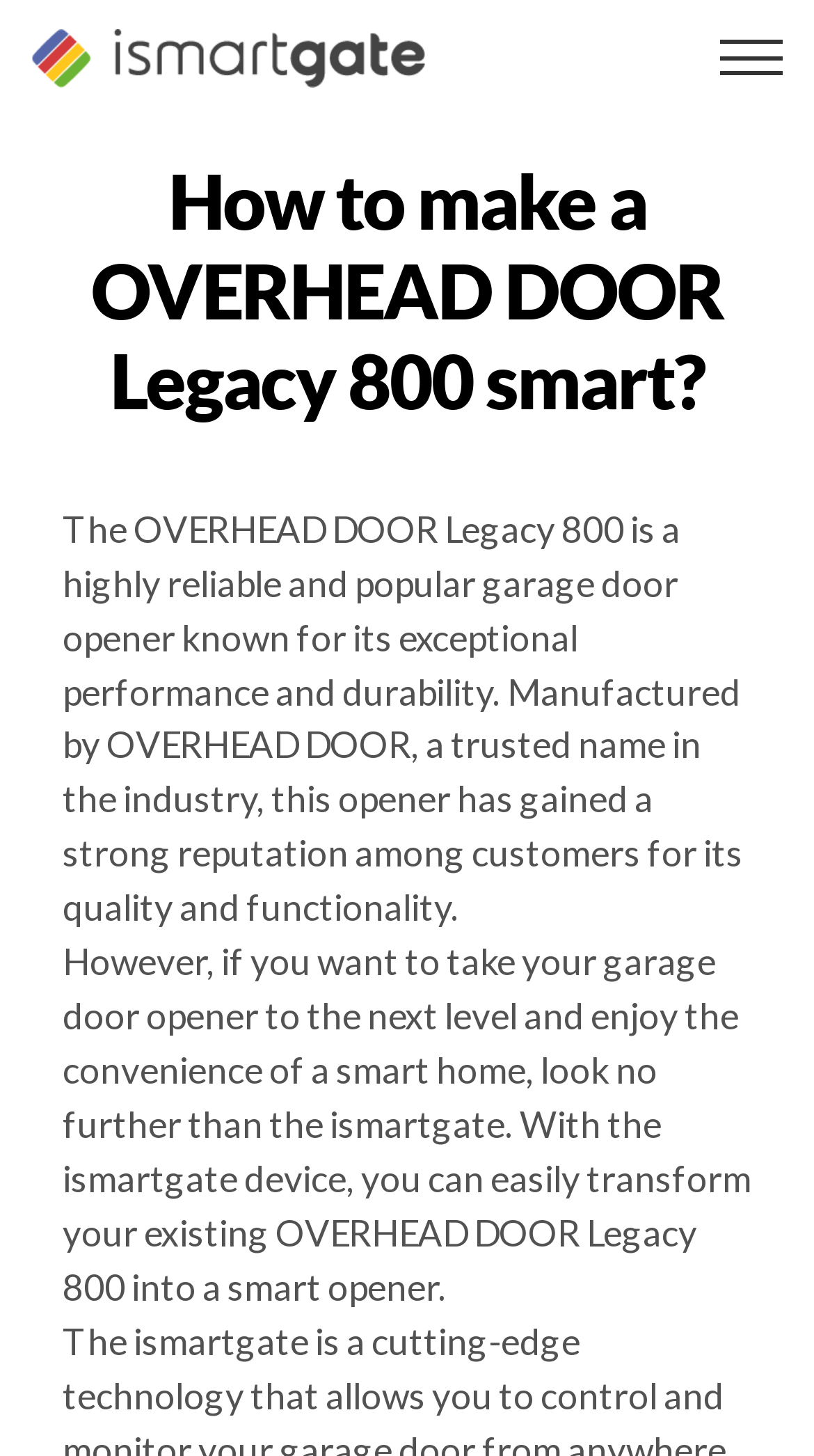Please provide a comprehensive response to the question below by analyzing the image: 
What is the purpose of the ismartgate device?

According to the webpage, the ismartgate device can transform an existing garage door opener into a smart opener, allowing users to enjoy the convenience of a smart home.